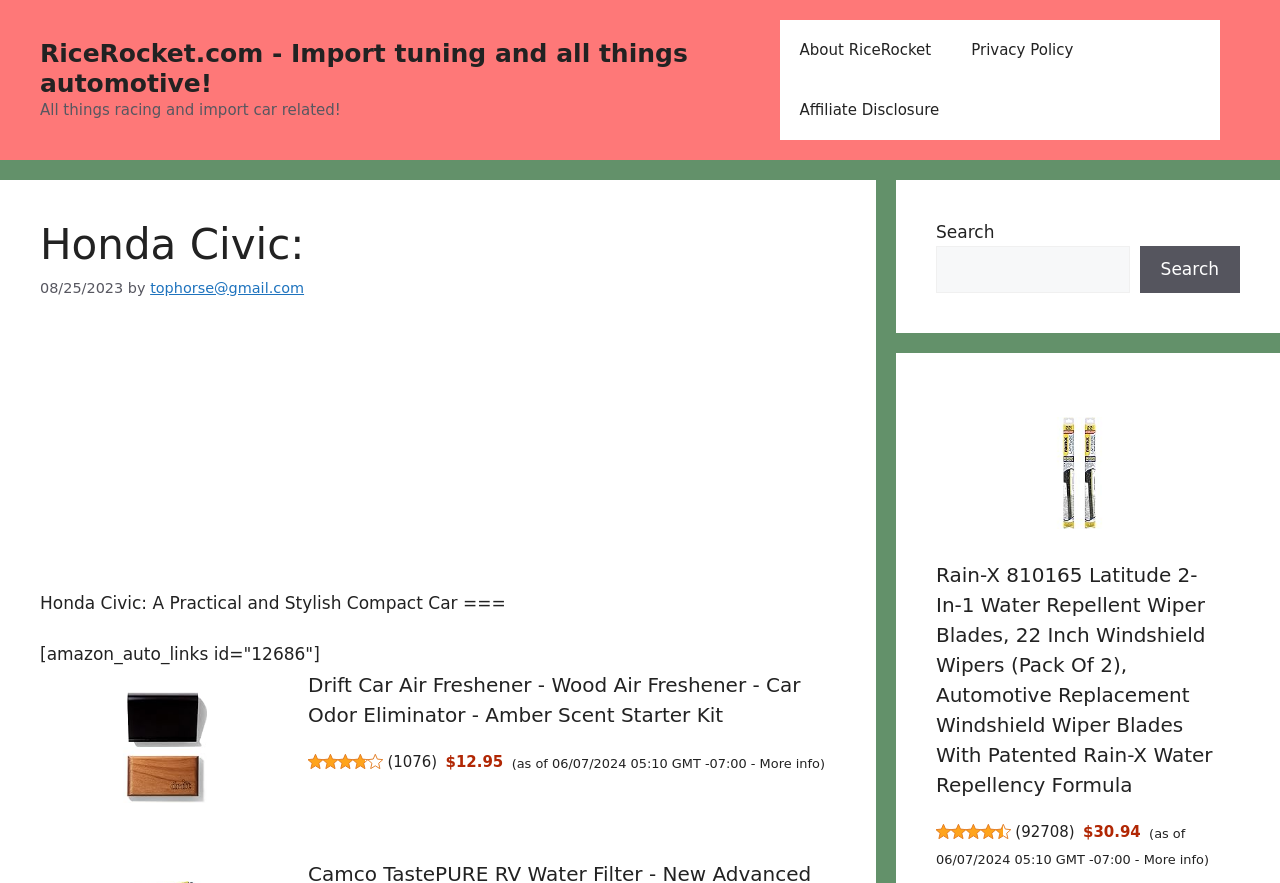Please specify the bounding box coordinates in the format (top-left x, top-left y, bottom-right x, bottom-right y), with all values as floating point numbers between 0 and 1. Identify the bounding box of the UI element described by: Privacy Policy

[0.743, 0.023, 0.854, 0.091]